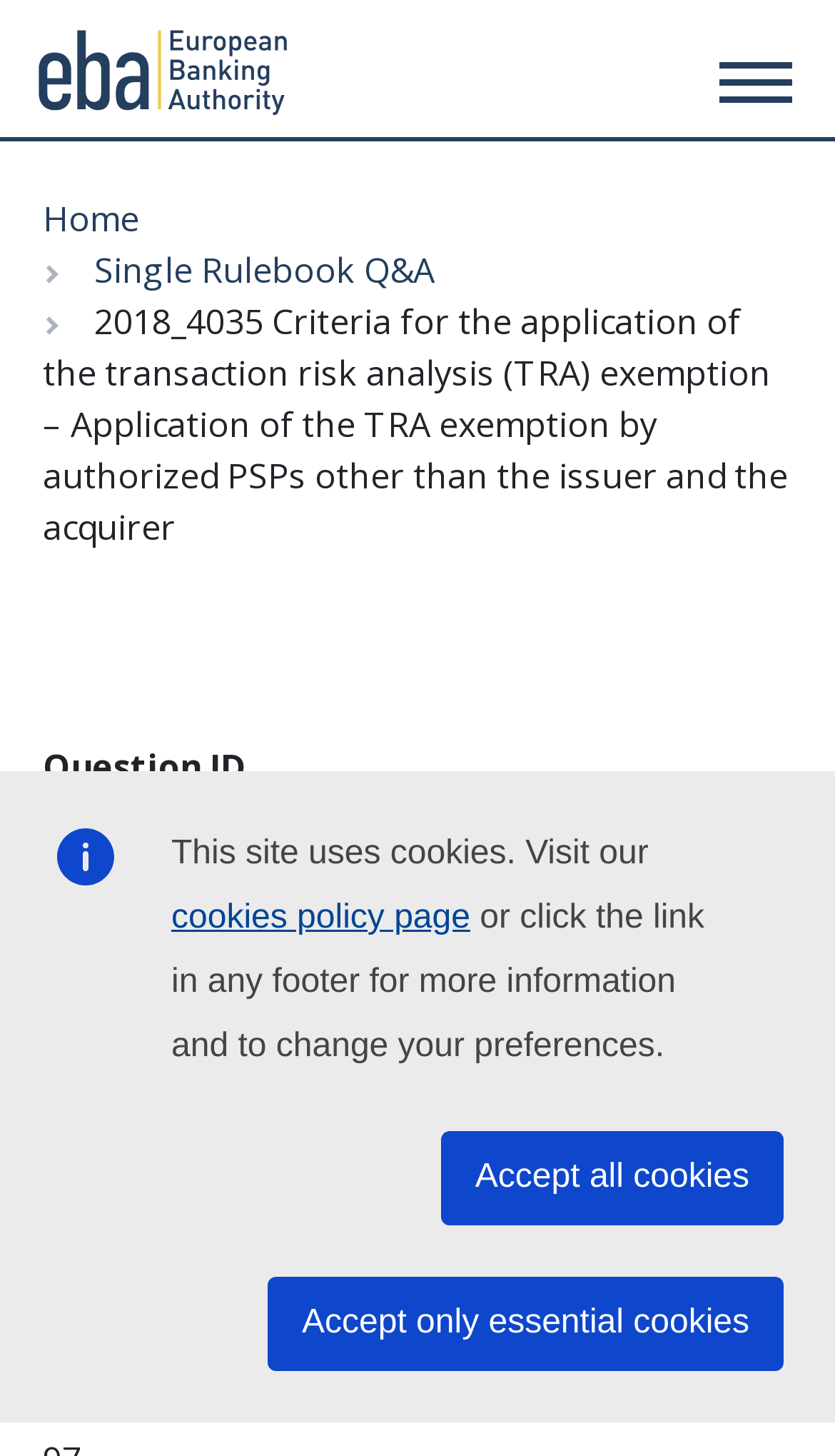Produce an extensive caption that describes everything on the webpage.

This webpage is about the European Banking Authority's guidelines for the application of the transaction risk analysis (TRA) exemption. At the top of the page, there is a notification about the use of cookies, with links to the cookies policy page and options to accept all cookies or only essential cookies.

Below the notification, there is a link to skip to the main content and the European Banking Authority's logo, which is an image. To the right of the logo, there is a main menu toggler button that controls the navigation panel.

The main content of the page is divided into sections. The first section is a breadcrumb navigation menu that shows the path from the home page to the current page, with links to each step. The current page is identified as "2018_4035 Criteria for the application of the transaction risk analysis (TRA) exemption – Application of the TRA exemption by authorized PSPs other than the issuer and the acquirer".

Below the breadcrumb menu, there is a description list that provides details about the current page. The list has five terms and their corresponding details. The terms are "Question ID", "Legal act", "Topic", and "Article", and their details are "2018_4035", "Directive 2015/2366/EU (PSD2)", "Strong customer authentication and common and secure communication (incl. access)", and no detail is provided for "Article".